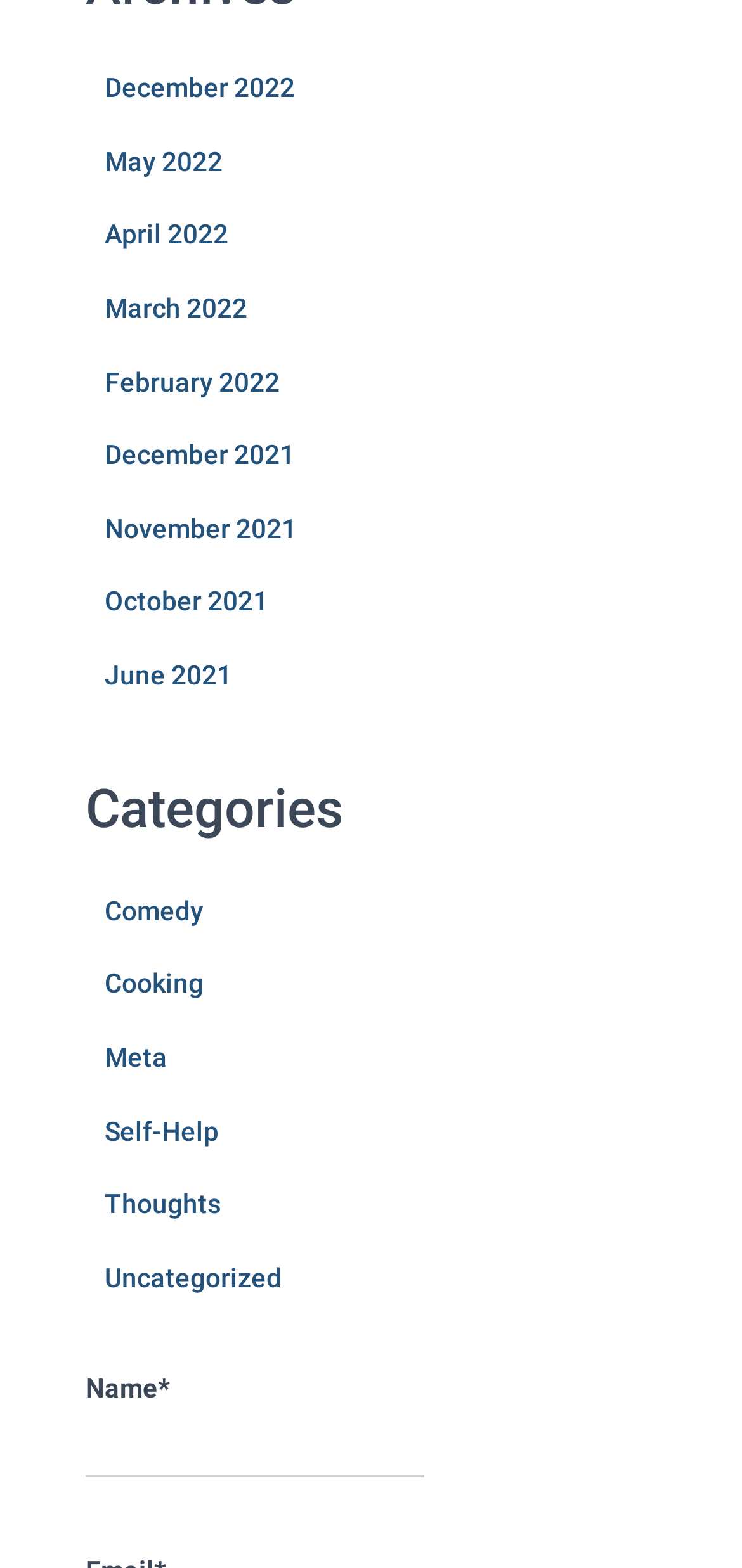Find the bounding box coordinates of the area to click in order to follow the instruction: "Click on Comedy".

[0.141, 0.571, 0.274, 0.59]